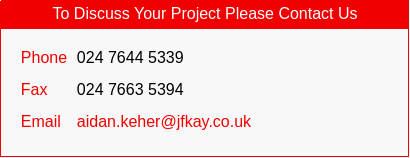What is the email address of J.F. Kay Building Contractors? Observe the screenshot and provide a one-word or short phrase answer.

aidan.keher@jfay.co.uk